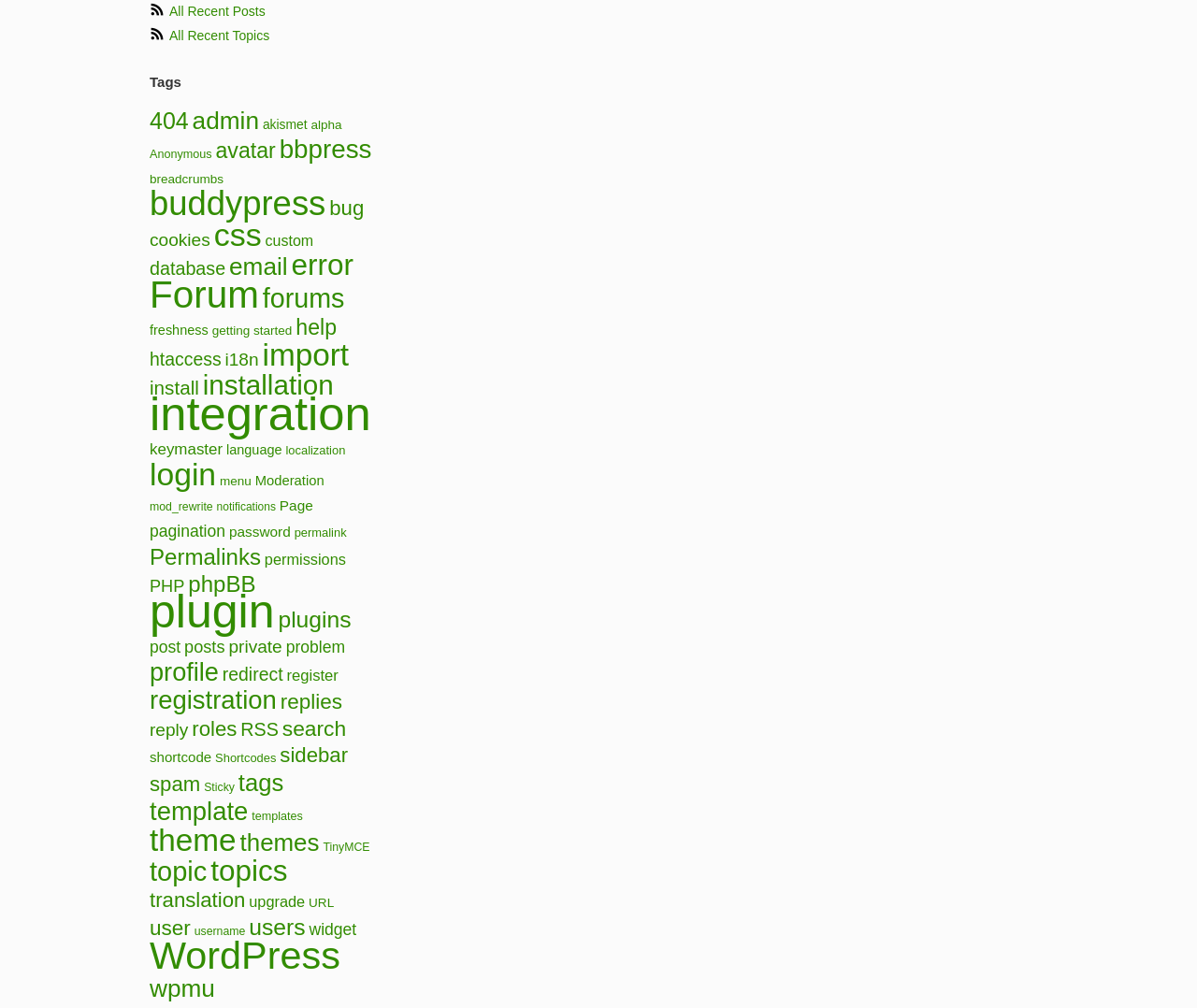Find the bounding box coordinates for the element described here: "i18n".

[0.188, 0.347, 0.216, 0.366]